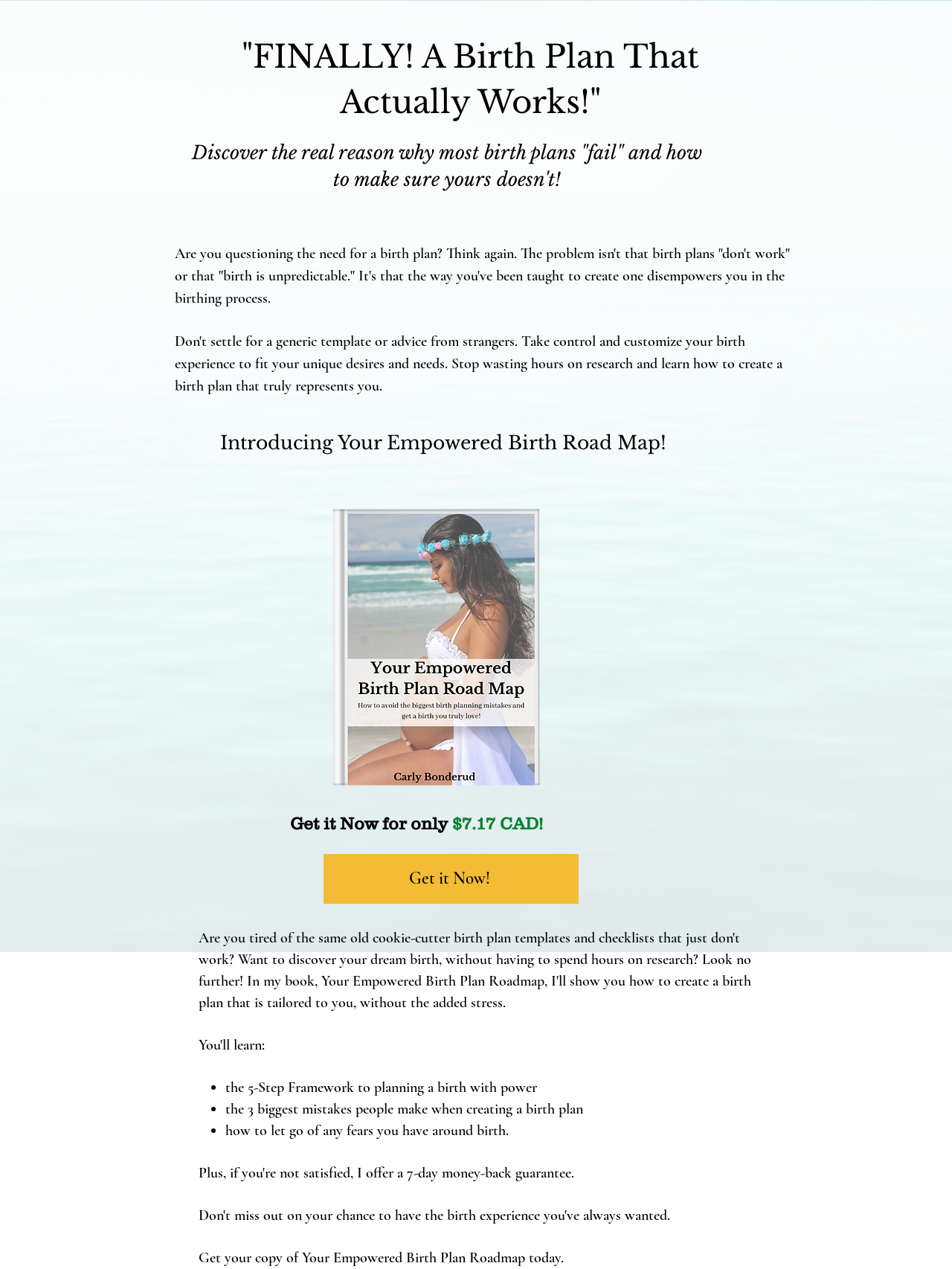What is the purpose of the Empowered Birth Plan Roadmap?
Look at the image and provide a detailed response to the question.

The purpose of the Empowered Birth Plan Roadmap is mentioned in the StaticText 'the 5-Step Framework to planning a birth with power' which is located in the middle of the webpage. It implies that the roadmap is designed to help individuals plan their birth with power and control.